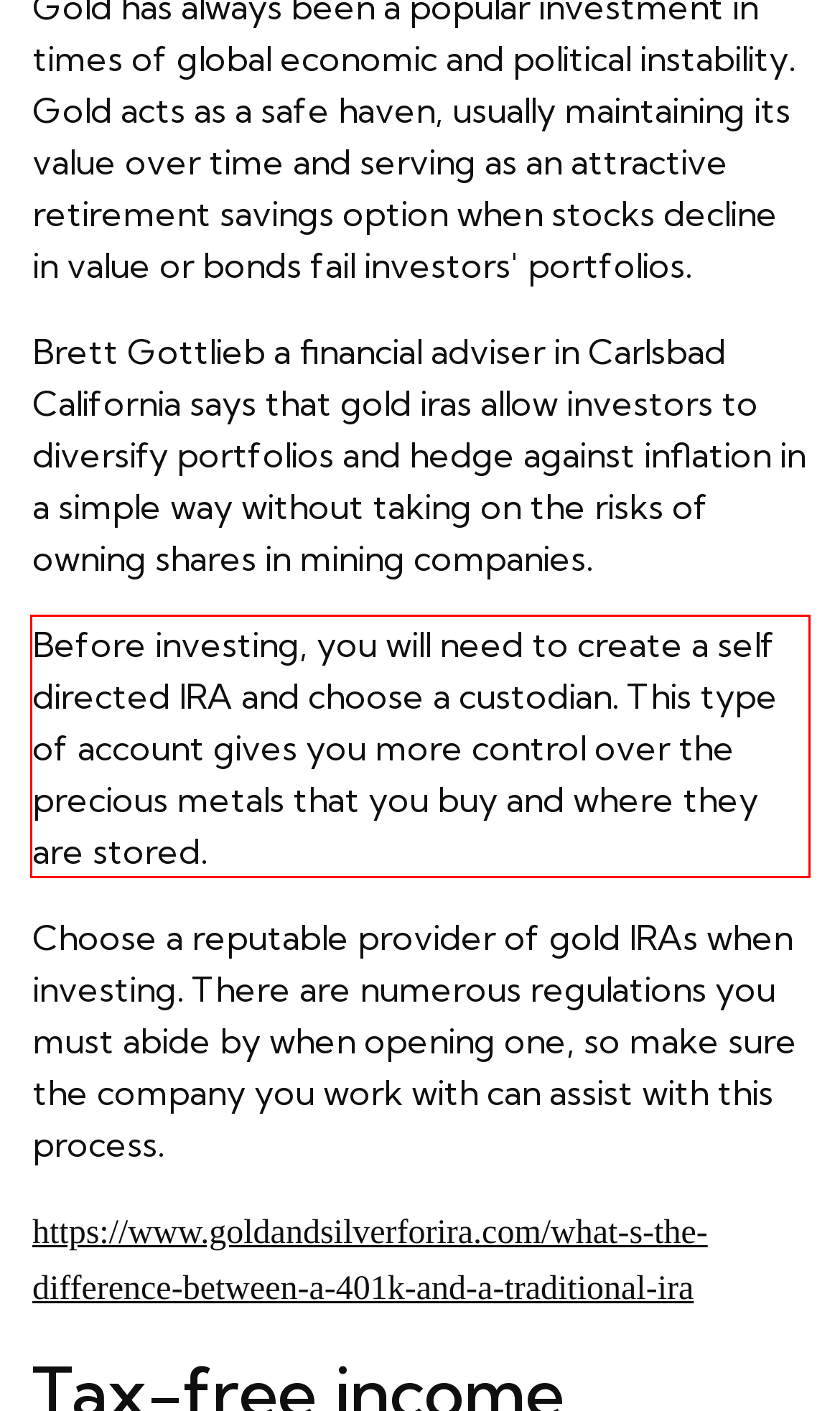Given the screenshot of a webpage, identify the red rectangle bounding box and recognize the text content inside it, generating the extracted text.

Before investing, you will need to create a self directed IRA and choose a custodian. This type of account gives you more control over the precious metals that you buy and where they are stored.